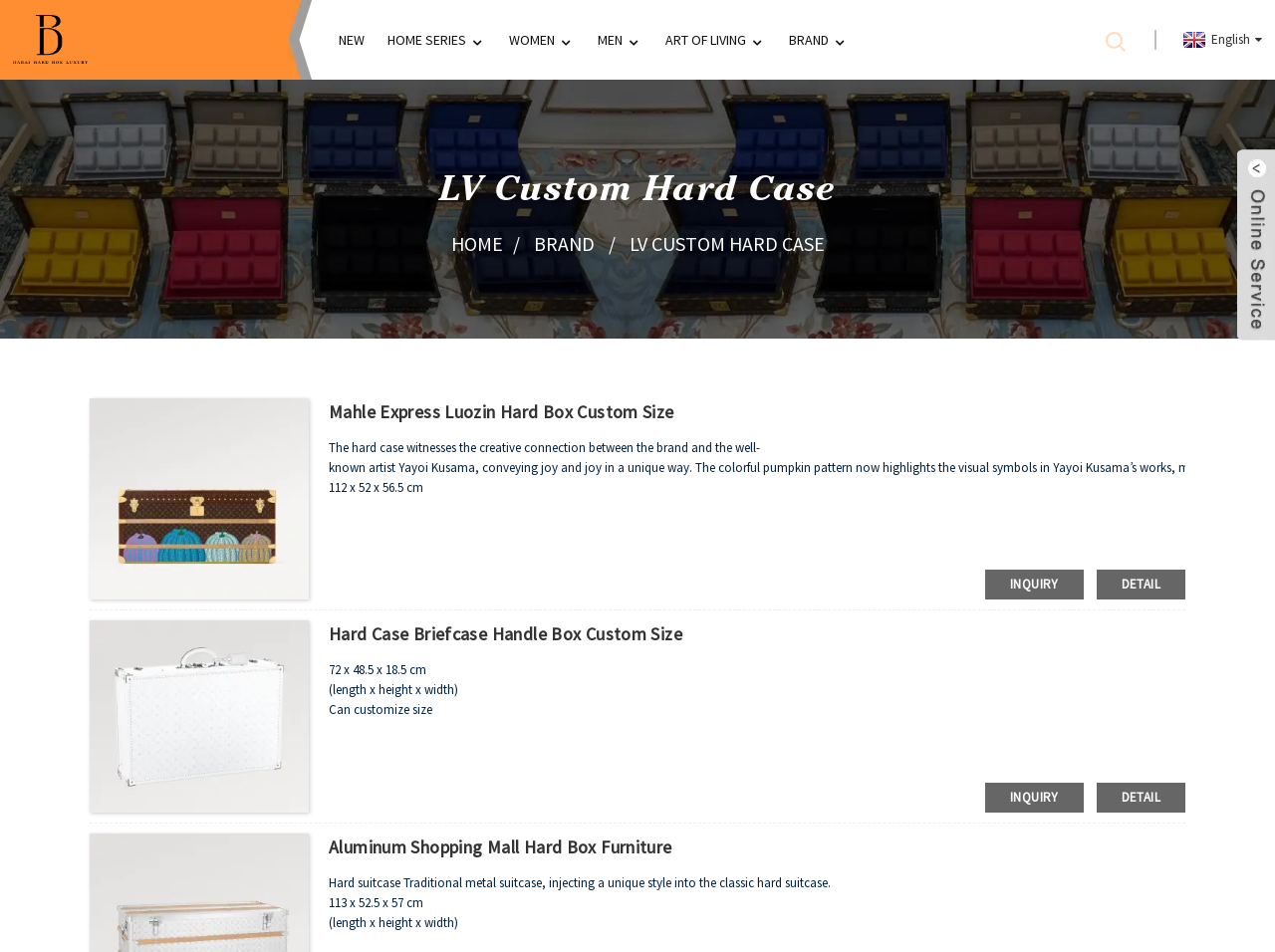Indicate the bounding box coordinates of the clickable region to achieve the following instruction: "Click the 'DETAIL' link of the 'Aluminum Shopping Mall Hard Box Furniture' product."

[0.86, 0.822, 0.93, 0.854]